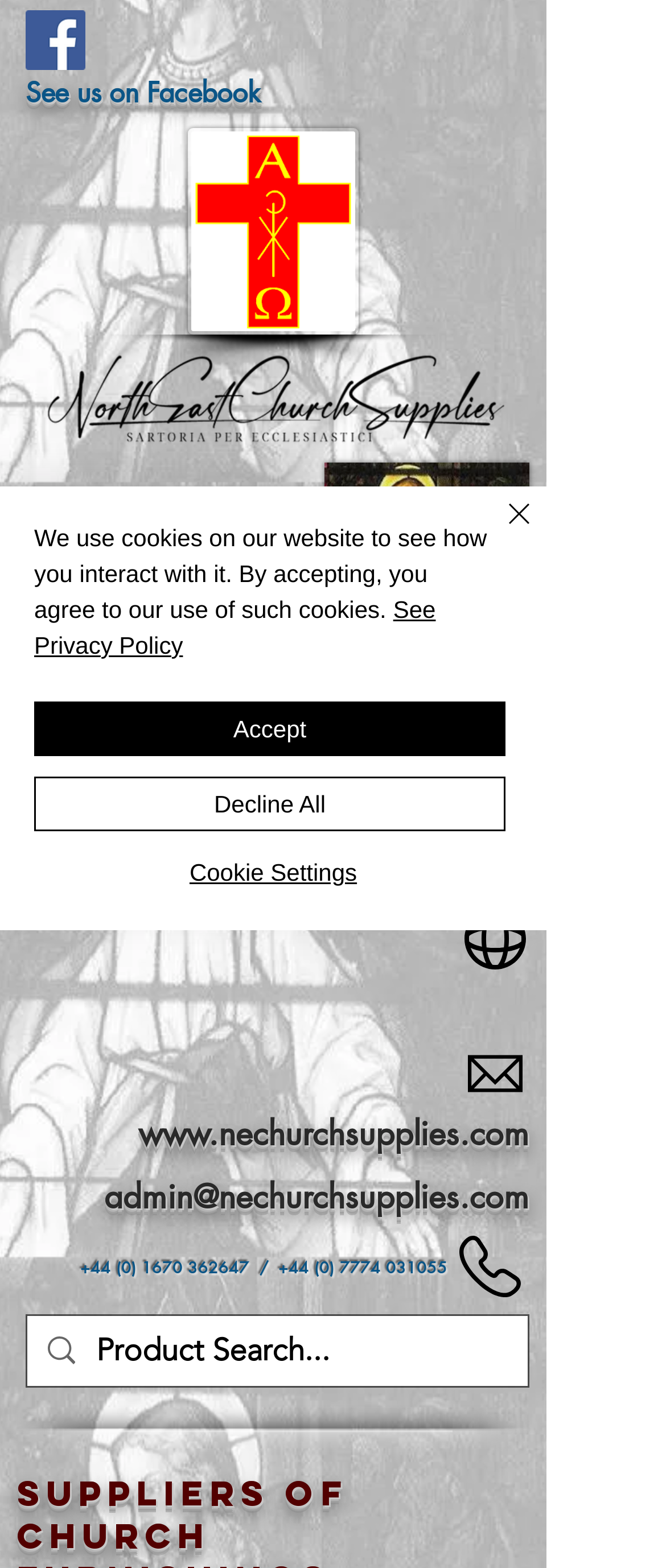Please identify the primary heading of the webpage and give its text content.

The "ITALIA" Range